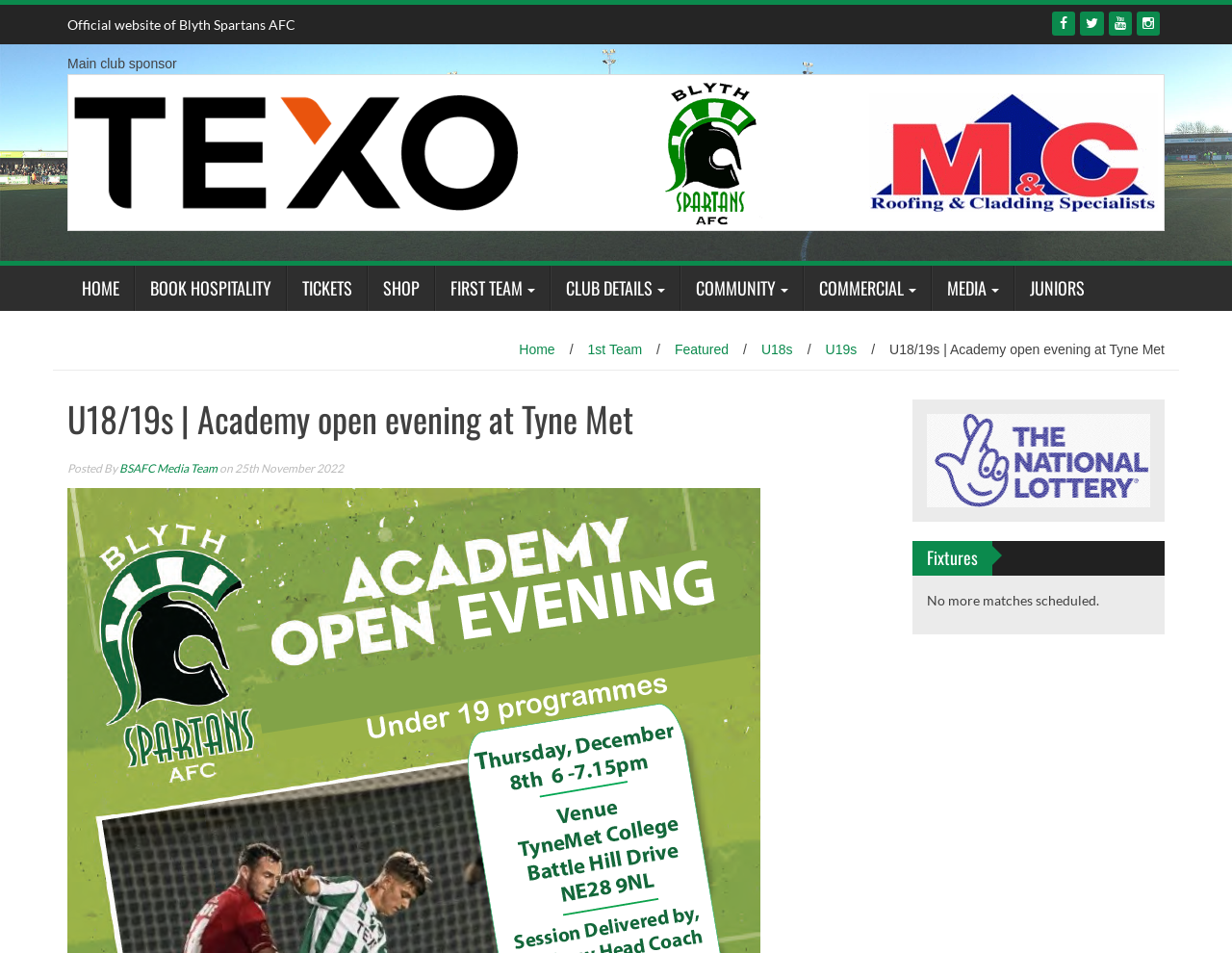What is the main navigation menu?
Kindly offer a detailed explanation using the data available in the image.

I found the answer by looking at the top navigation bar, which contains a list of links including HOME, BOOK HOSPITALITY, TICKETS, SHOP, and others.